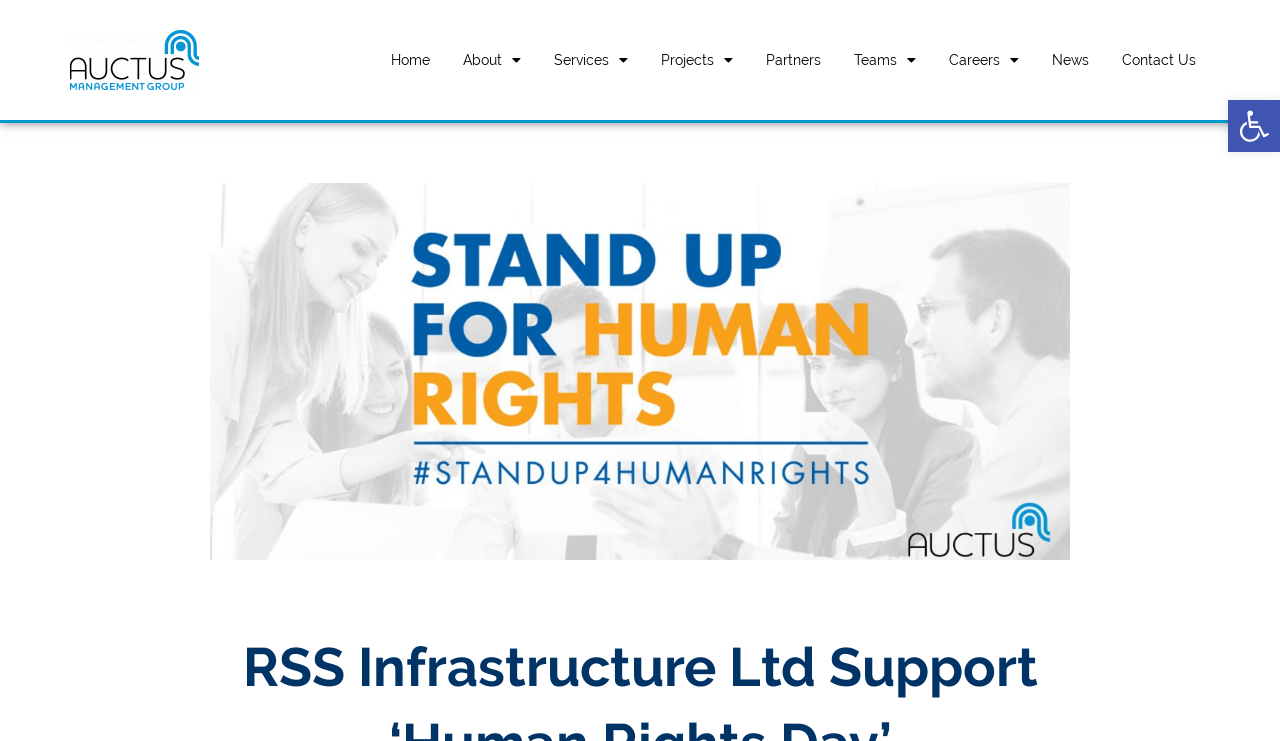Respond with a single word or short phrase to the following question: 
What is the logo of the company?

AMG_LOGO_CMYK